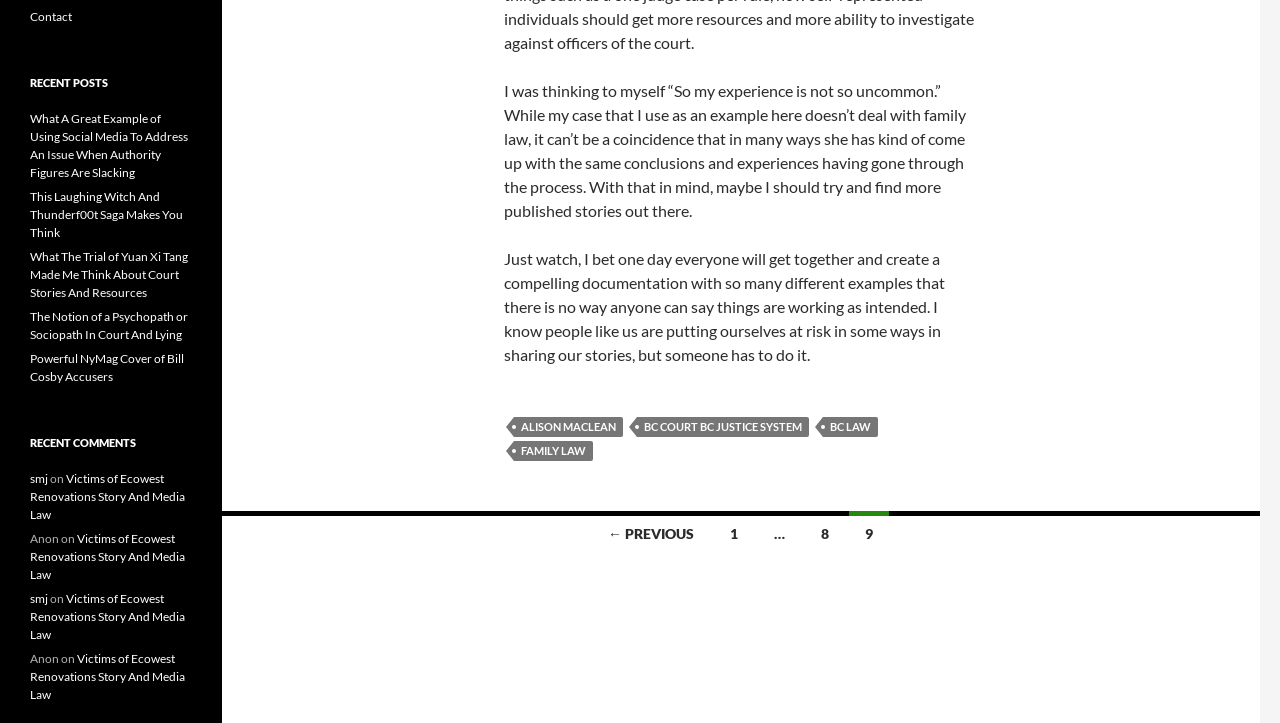Bounding box coordinates are to be given in the format (top-left x, top-left y, bottom-right x, bottom-right y). All values must be floating point numbers between 0 and 1. Provide the bounding box coordinate for the UI element described as: alison macLean

[0.402, 0.577, 0.487, 0.604]